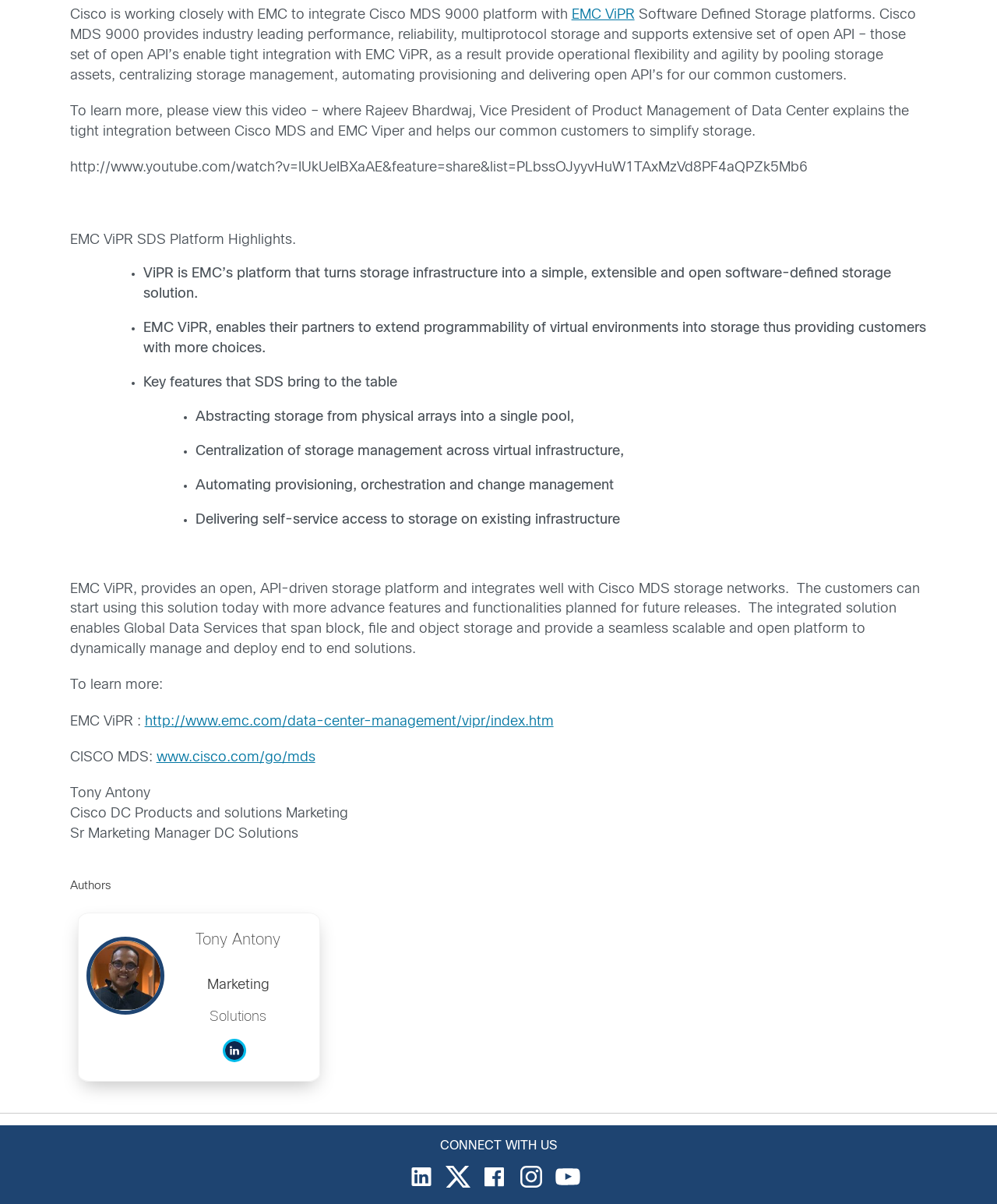Given the description "alt="Avatar"", provide the bounding box coordinates of the corresponding UI element.

[0.079, 0.778, 0.172, 0.843]